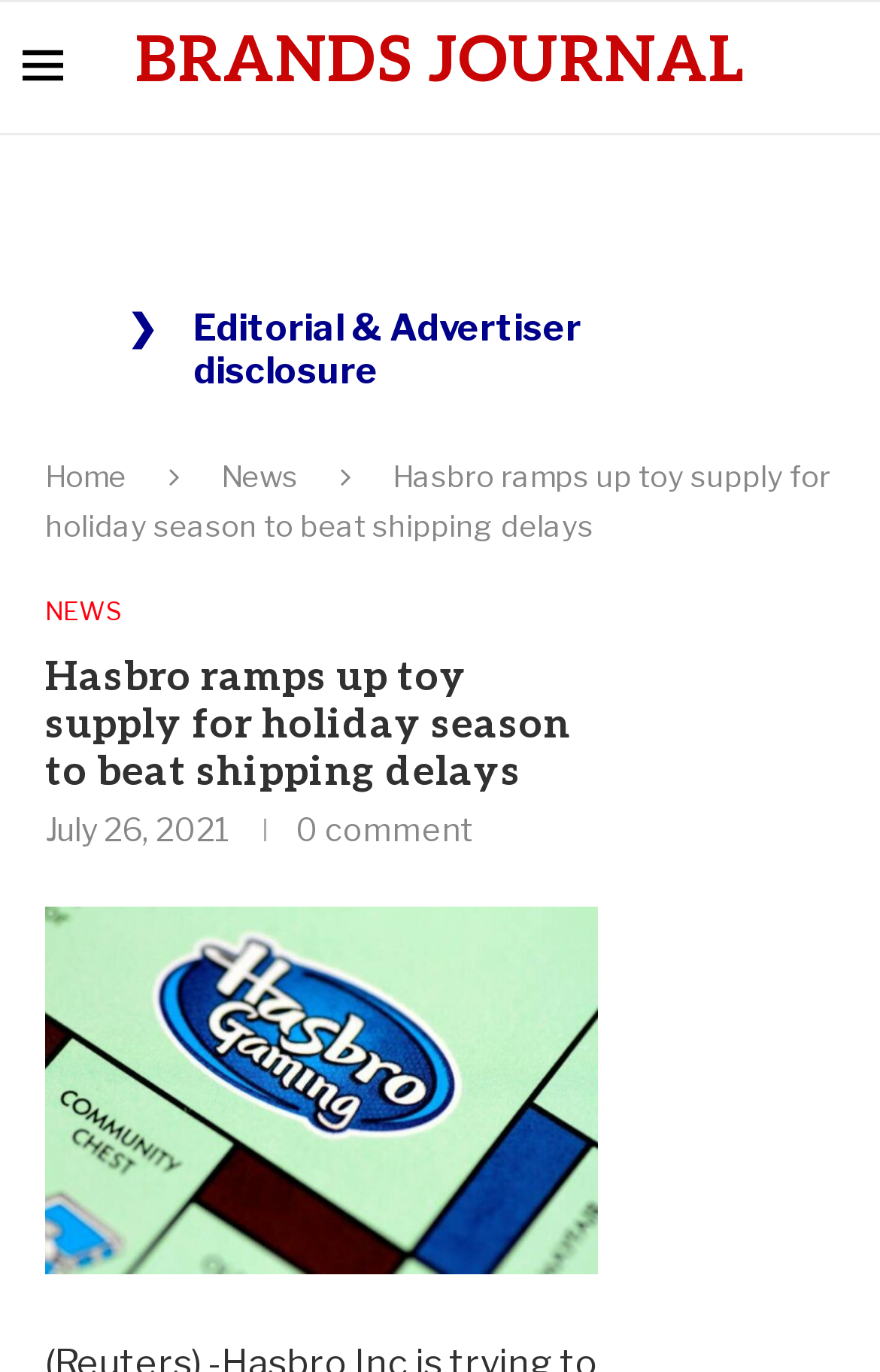Return the bounding box coordinates of the UI element that corresponds to this description: "News". The coordinates must be given as four float numbers in the range of 0 and 1, [left, top, right, bottom].

[0.267, 0.339, 0.367, 0.367]